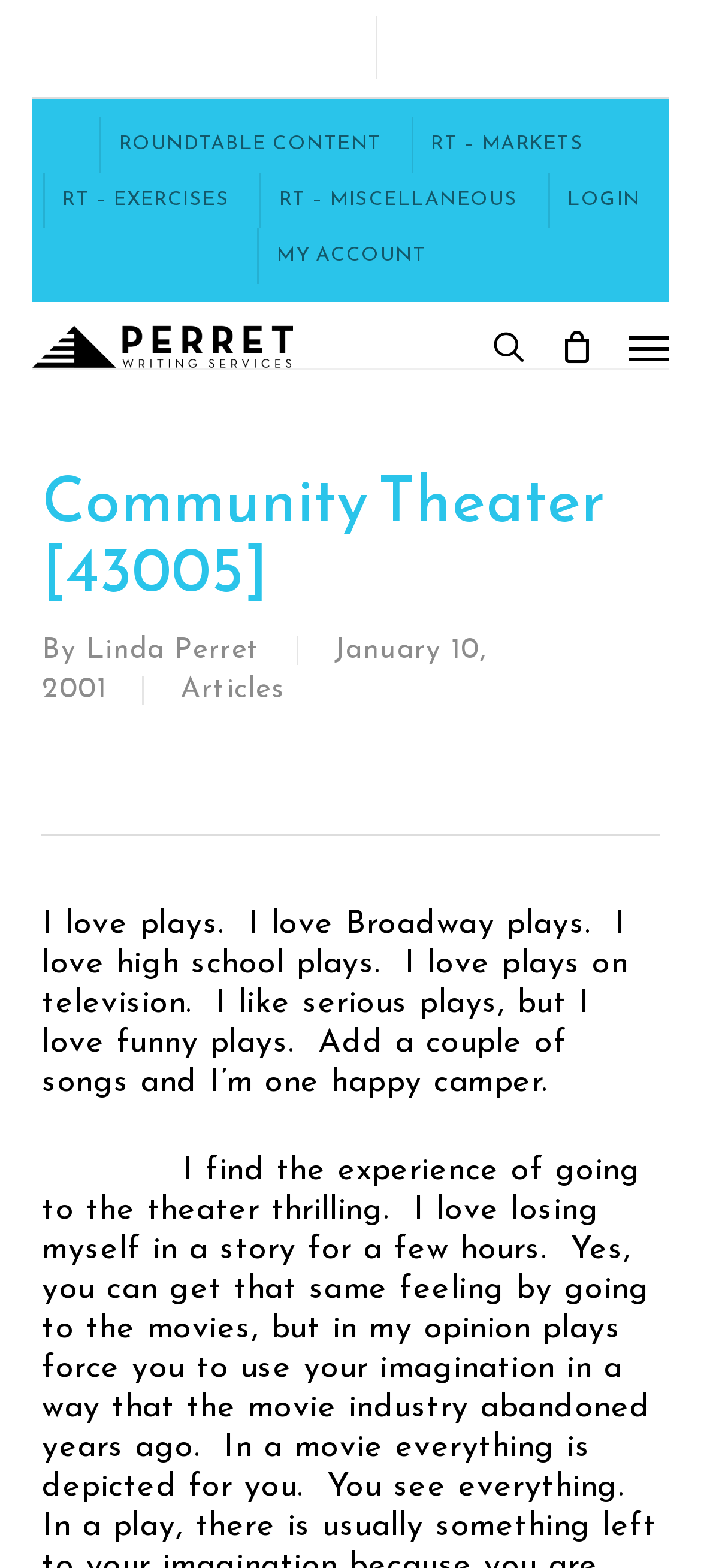Can you give a comprehensive explanation to the question given the content of the image?
What is the topic of the article?

The answer can be found by reading the static text 'I love plays. I love Broadway plays. I love high school plays. I love plays on television. I like serious plays, but I love funny plays.' which is located below the link 'Articles'.